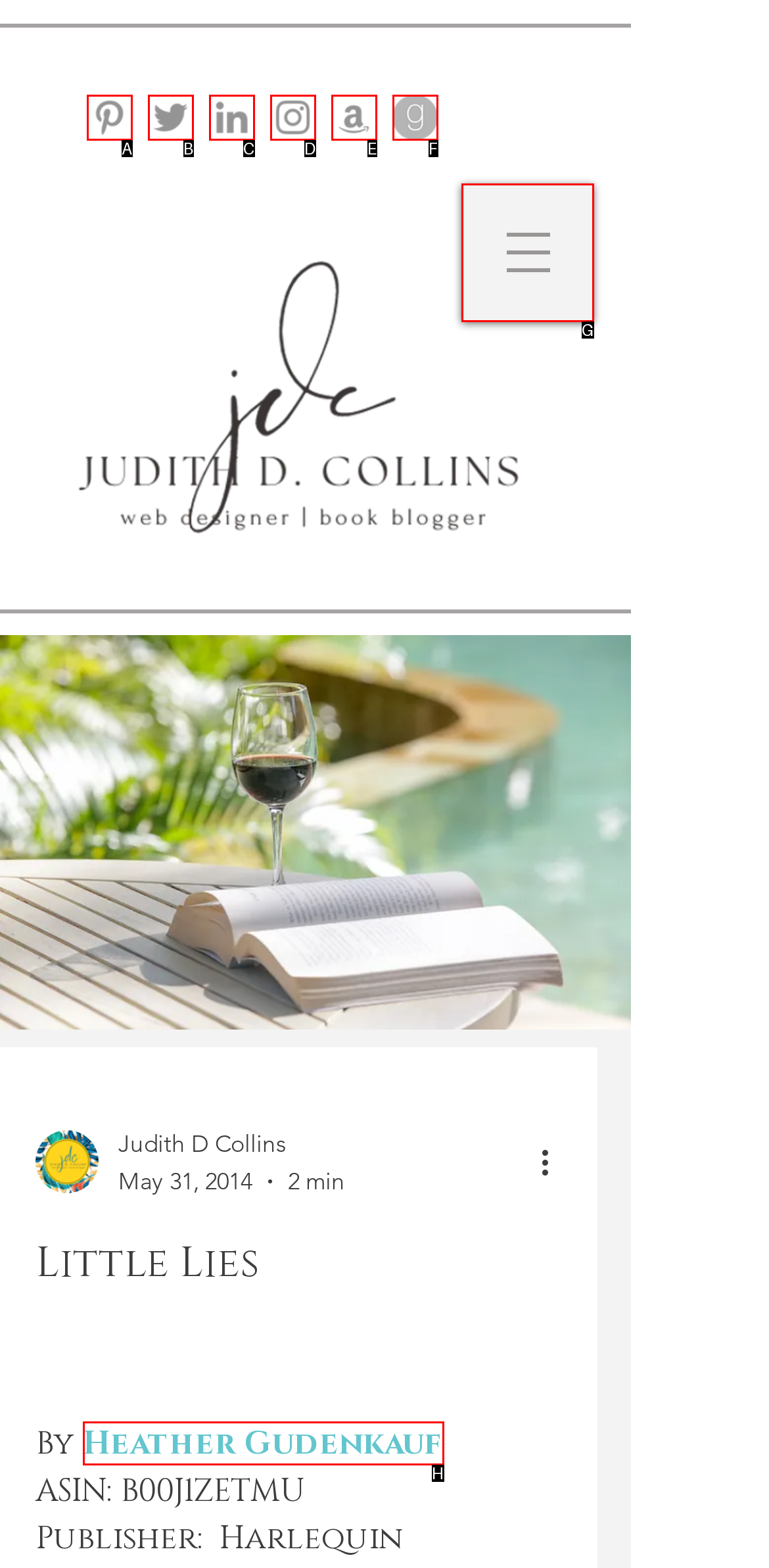Which lettered option matches the following description: aria-label="Goodreads"
Provide the letter of the matching option directly.

F